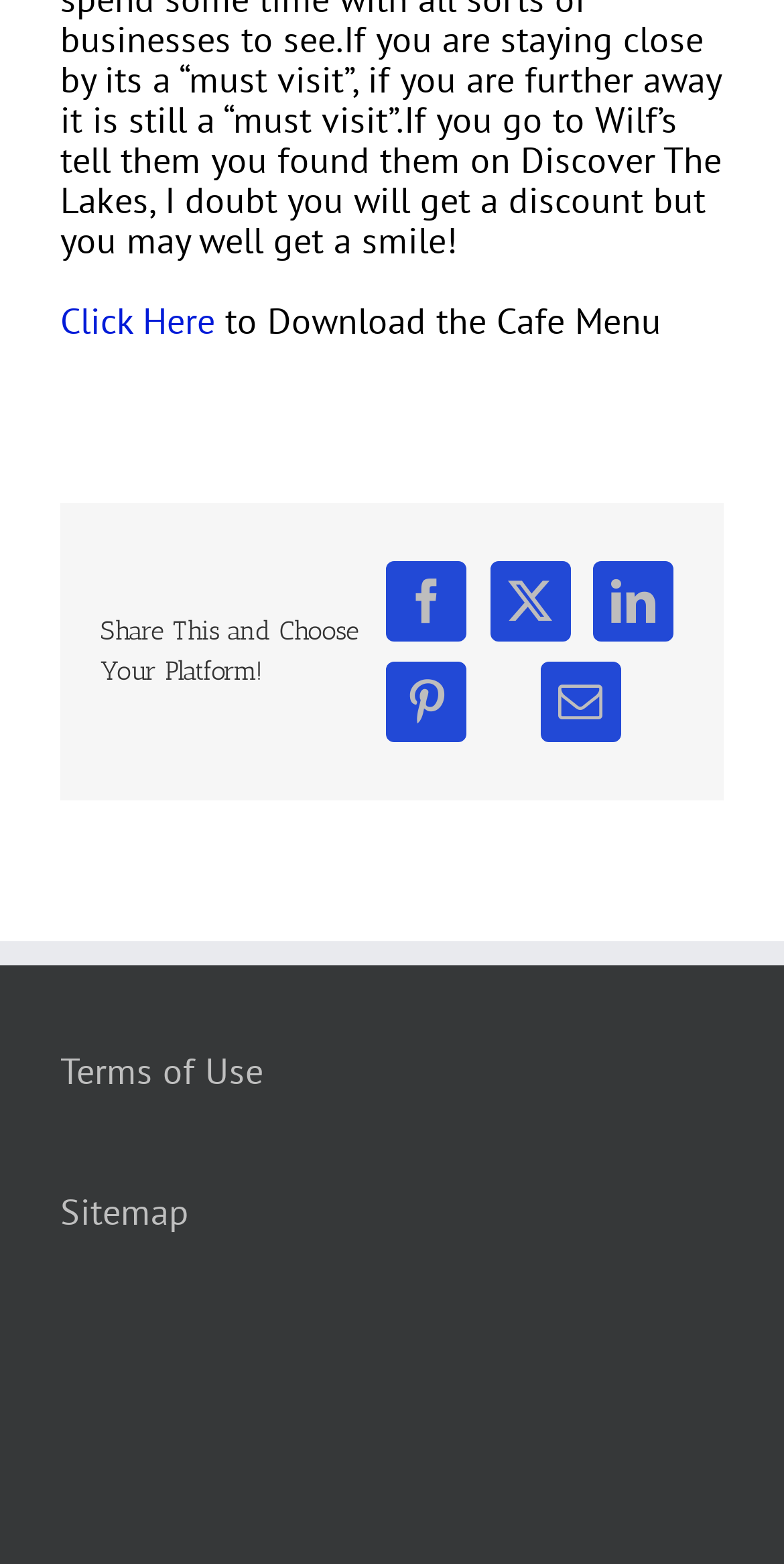Given the element description, predict the bounding box coordinates in the format (top-left x, top-left y, bottom-right x, bottom-right y). Make sure all values are between 0 and 1. Here is the element description: aria-label="Email"

[0.676, 0.416, 0.804, 0.48]